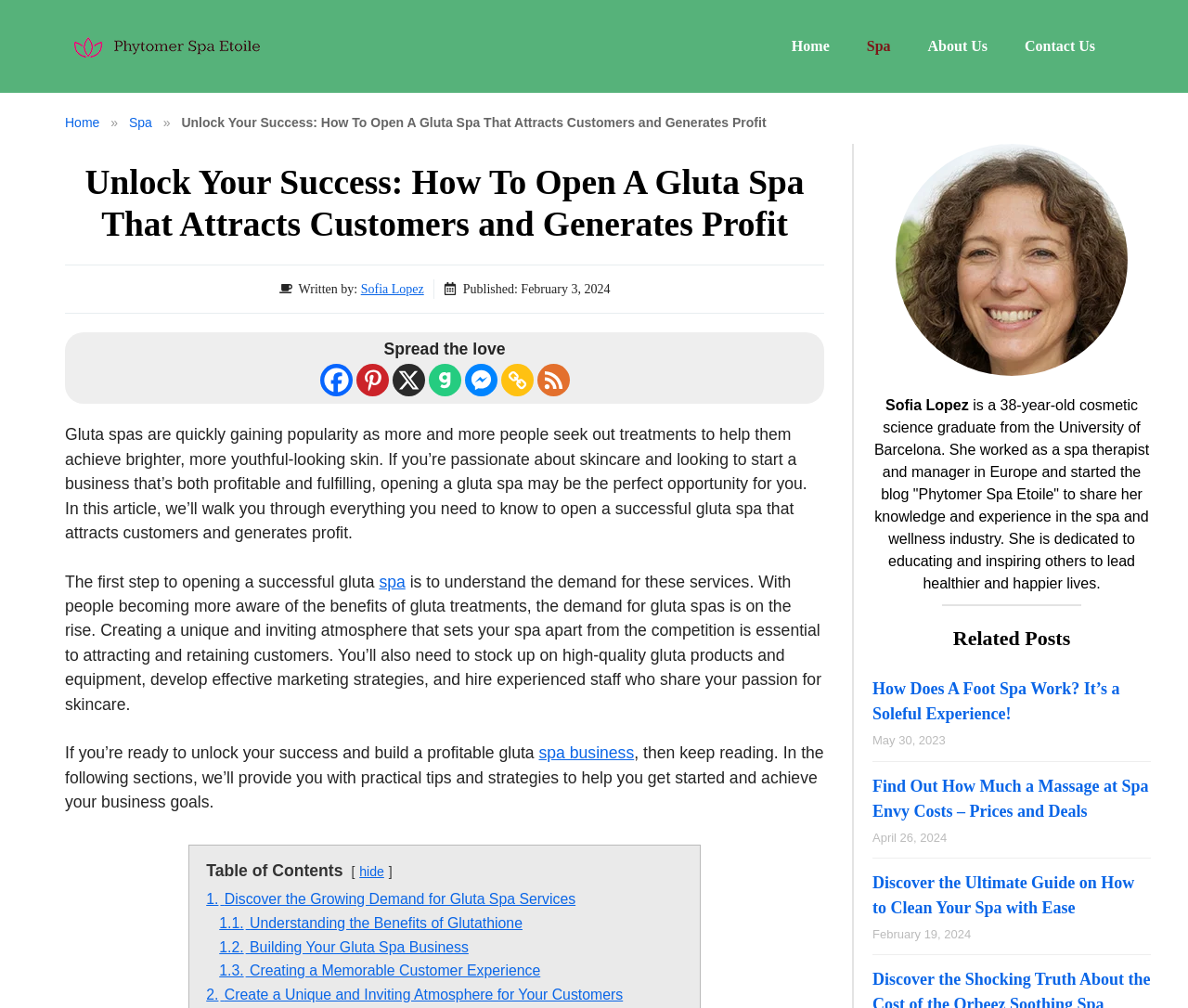Who is the author of the article?
Please provide a detailed and thorough answer to the question.

The author of the article is Sofia Lopez, which can be found in the section below the main heading, where it says 'Written by: Sofia Lopez'.